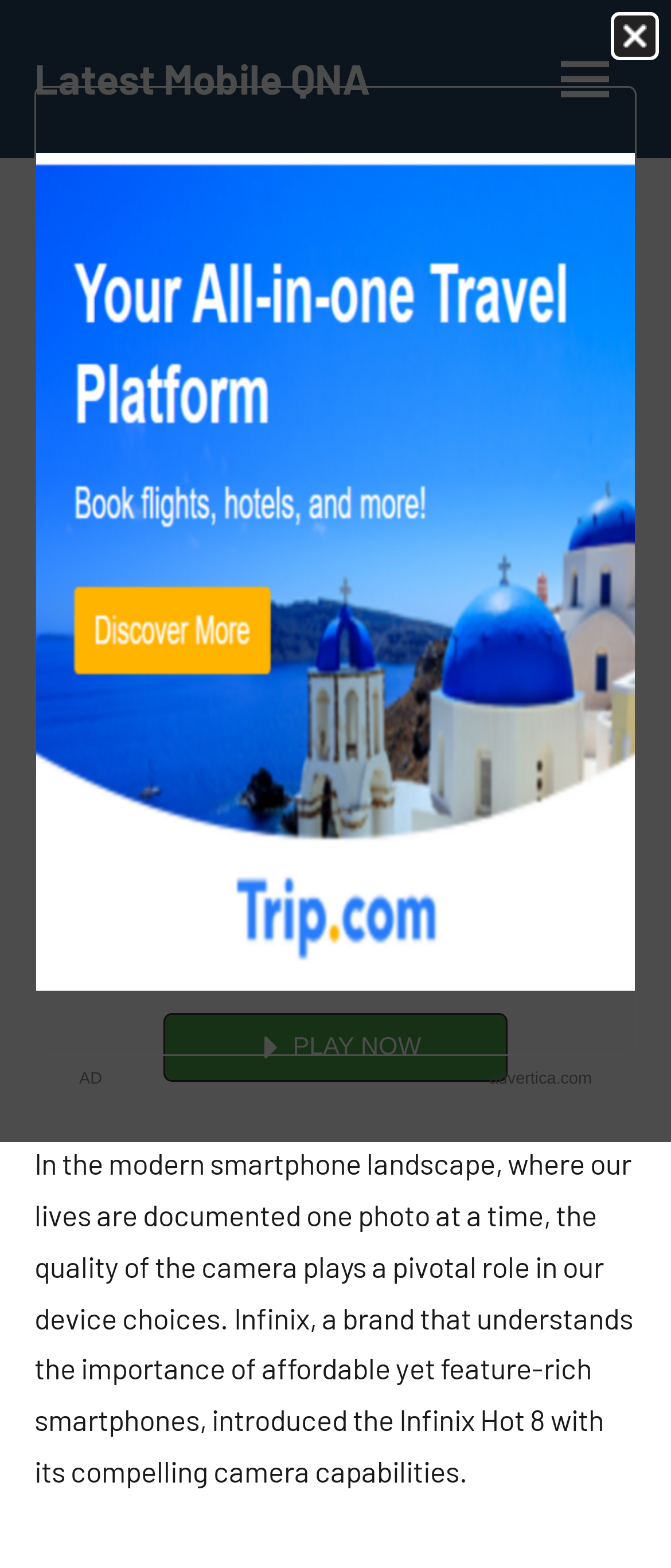How many iframes are present on the webpage?
Please provide a single word or phrase as the answer based on the screenshot.

4